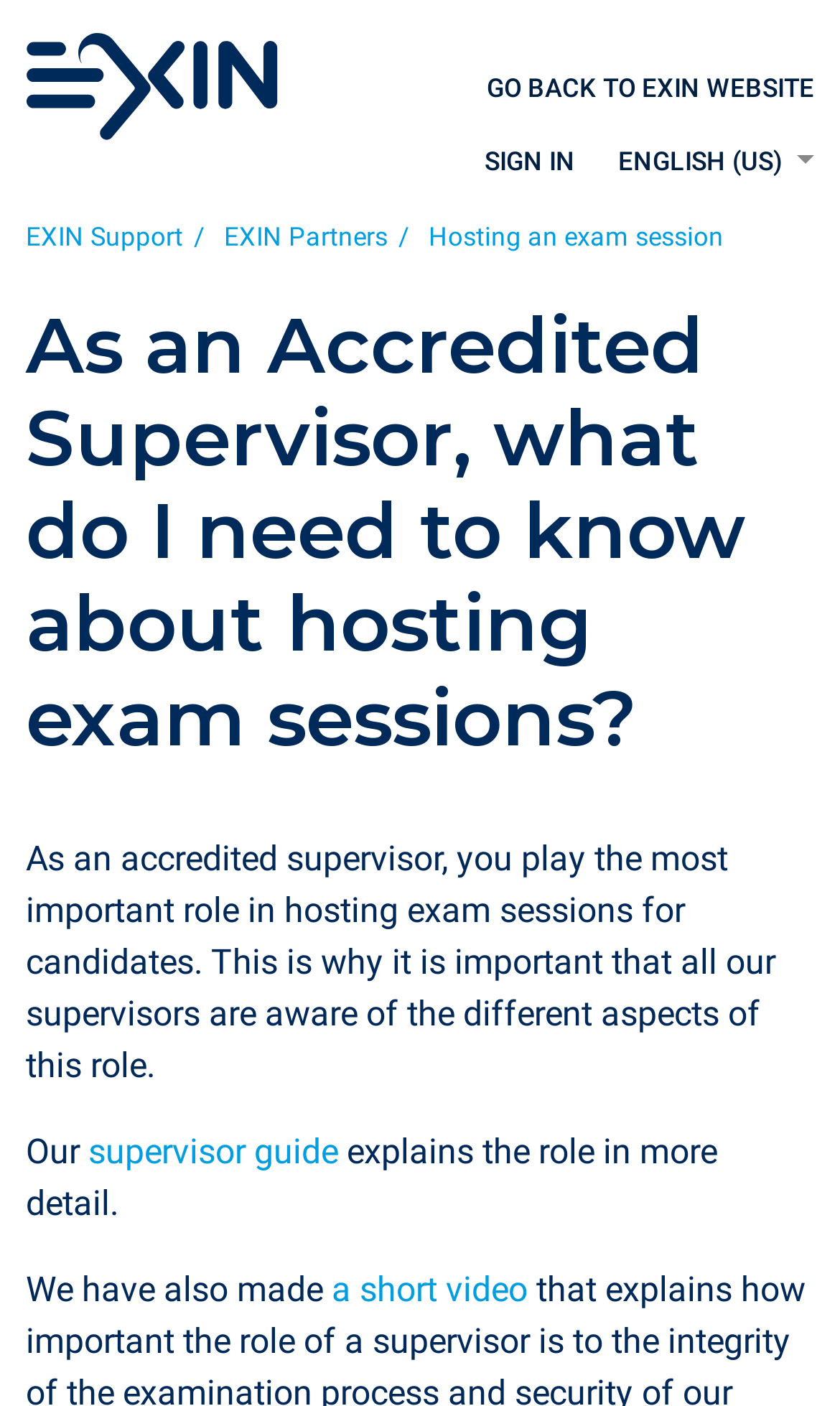Pinpoint the bounding box coordinates of the clickable area necessary to execute the following instruction: "Read the supervisor guide". The coordinates should be given as four float numbers between 0 and 1, namely [left, top, right, bottom].

[0.105, 0.804, 0.403, 0.833]